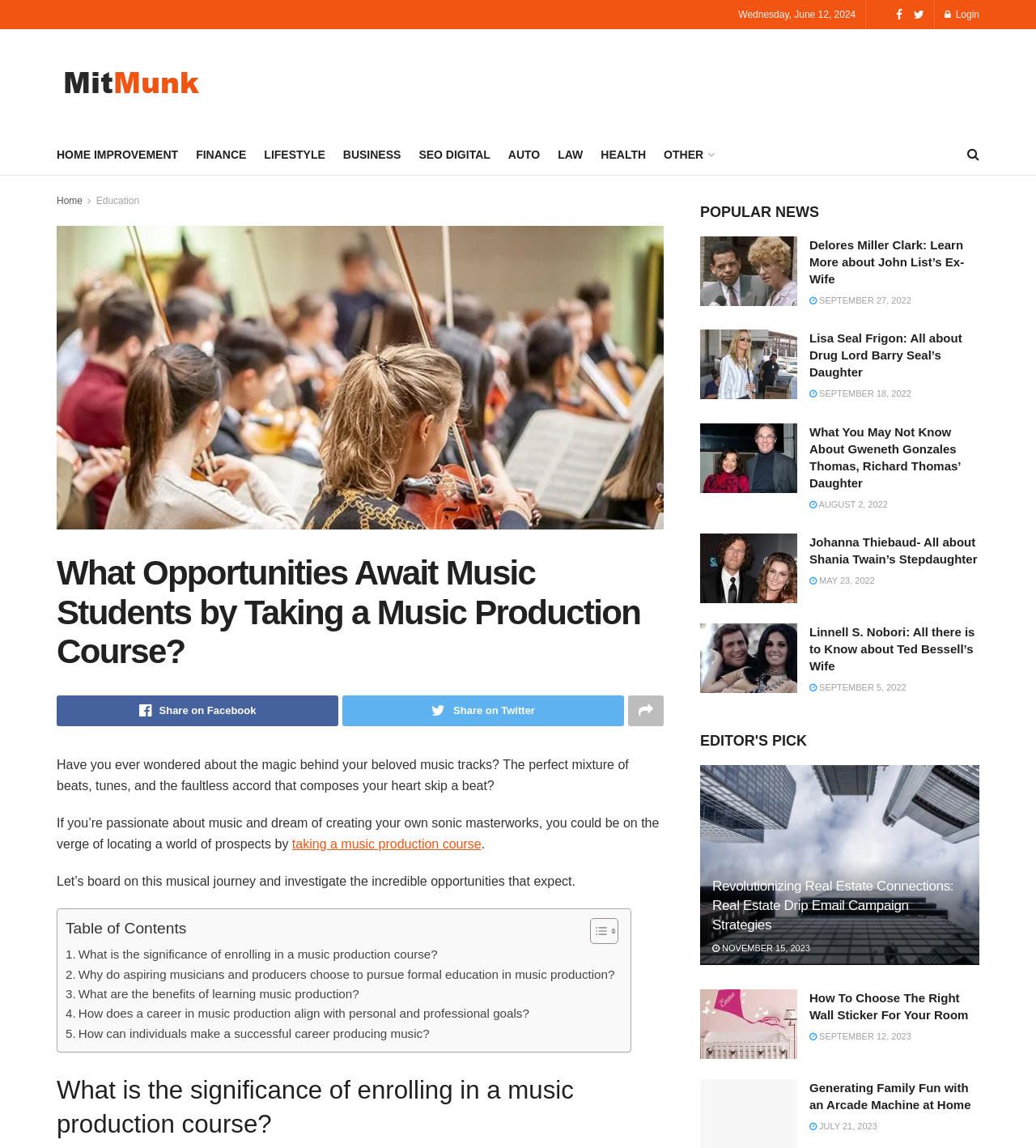Please identify the bounding box coordinates of the area that needs to be clicked to follow this instruction: "Leave a comment".

None